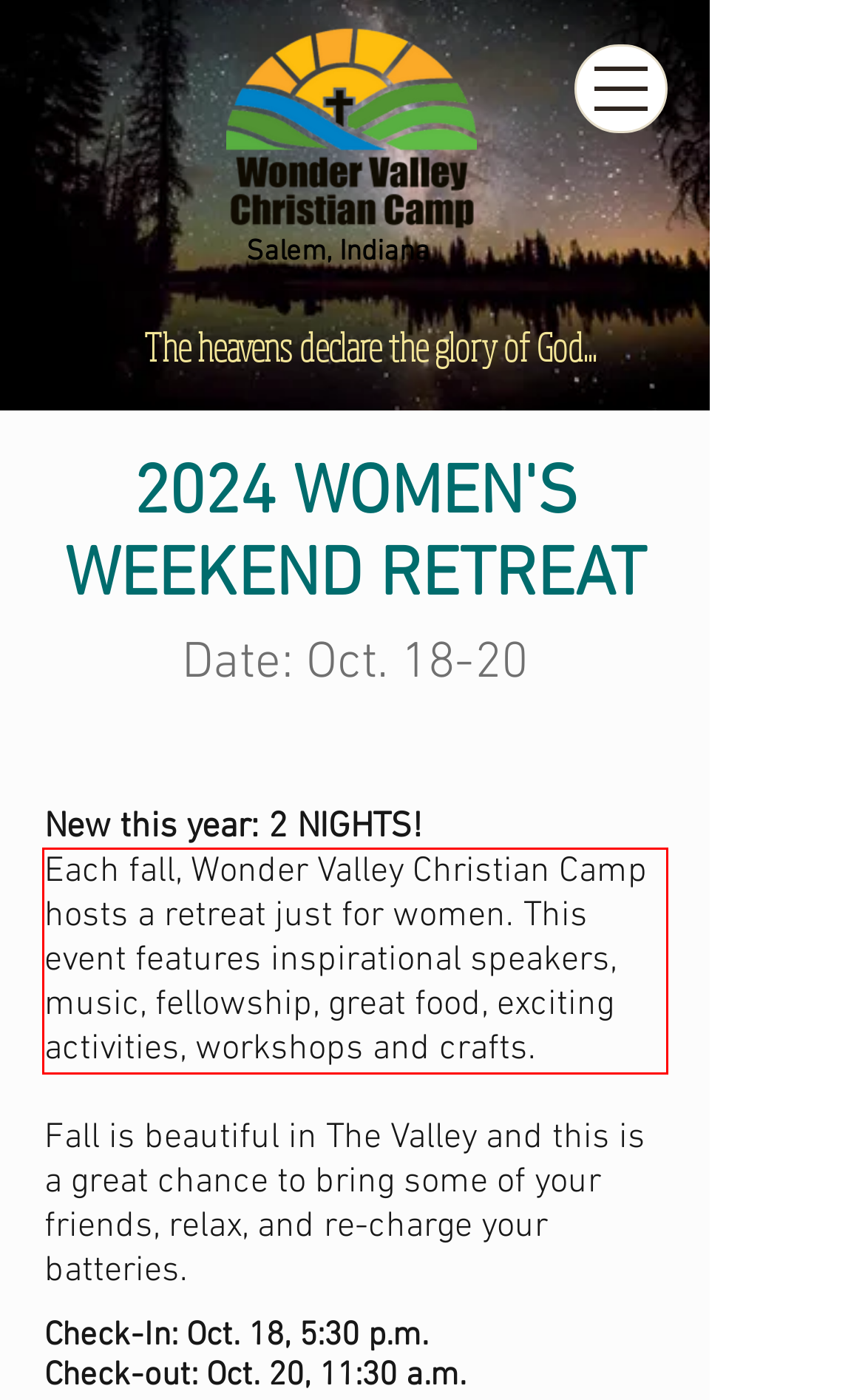Using OCR, extract the text content found within the red bounding box in the given webpage screenshot.

Each fall, Wonder Valley Christian Camp hosts a retreat just for women. This event features inspirational speakers, music, fellowship, great food, exciting activities, workshops and crafts.